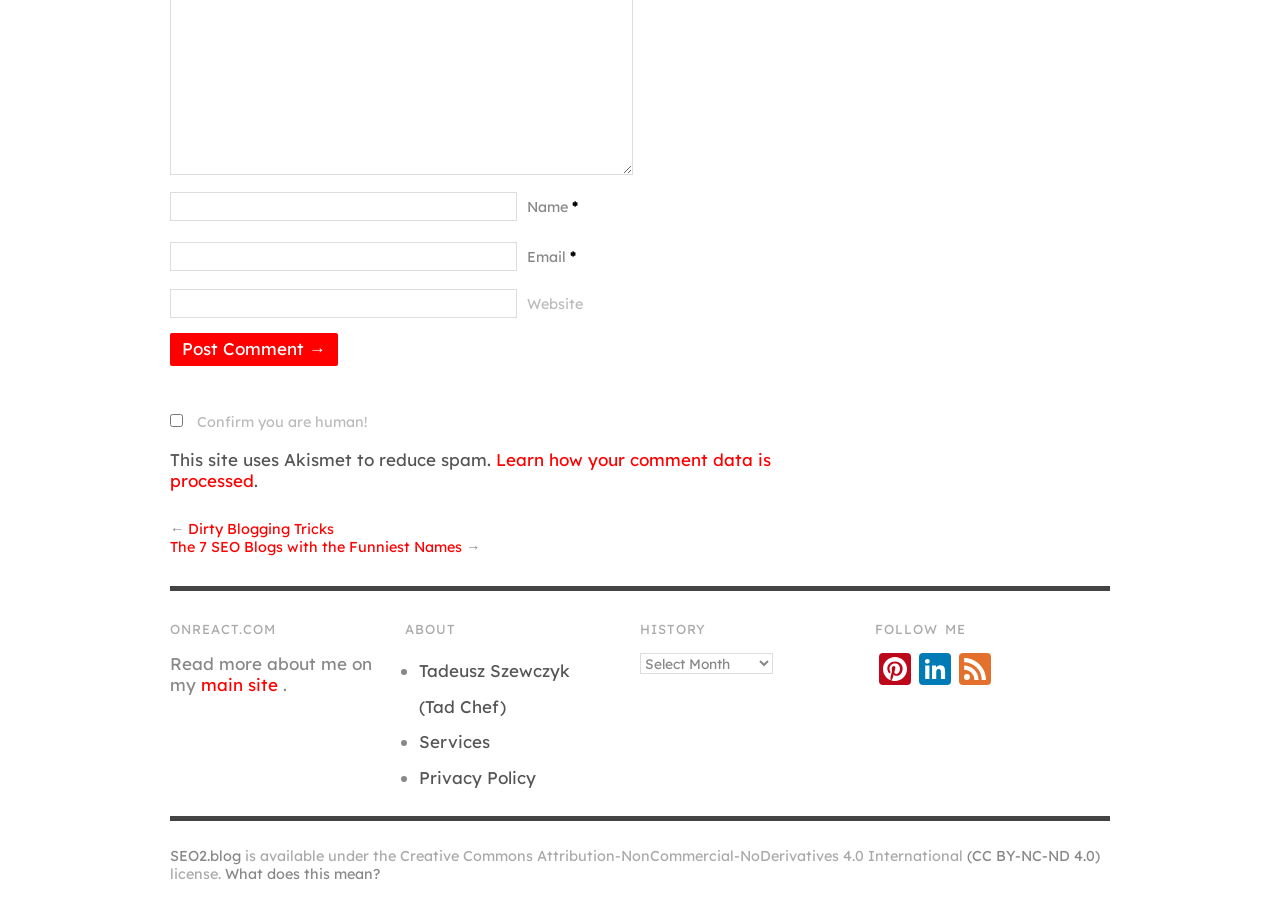Could you locate the bounding box coordinates for the section that should be clicked to accomplish this task: "Visit the main site".

[0.157, 0.738, 0.217, 0.761]